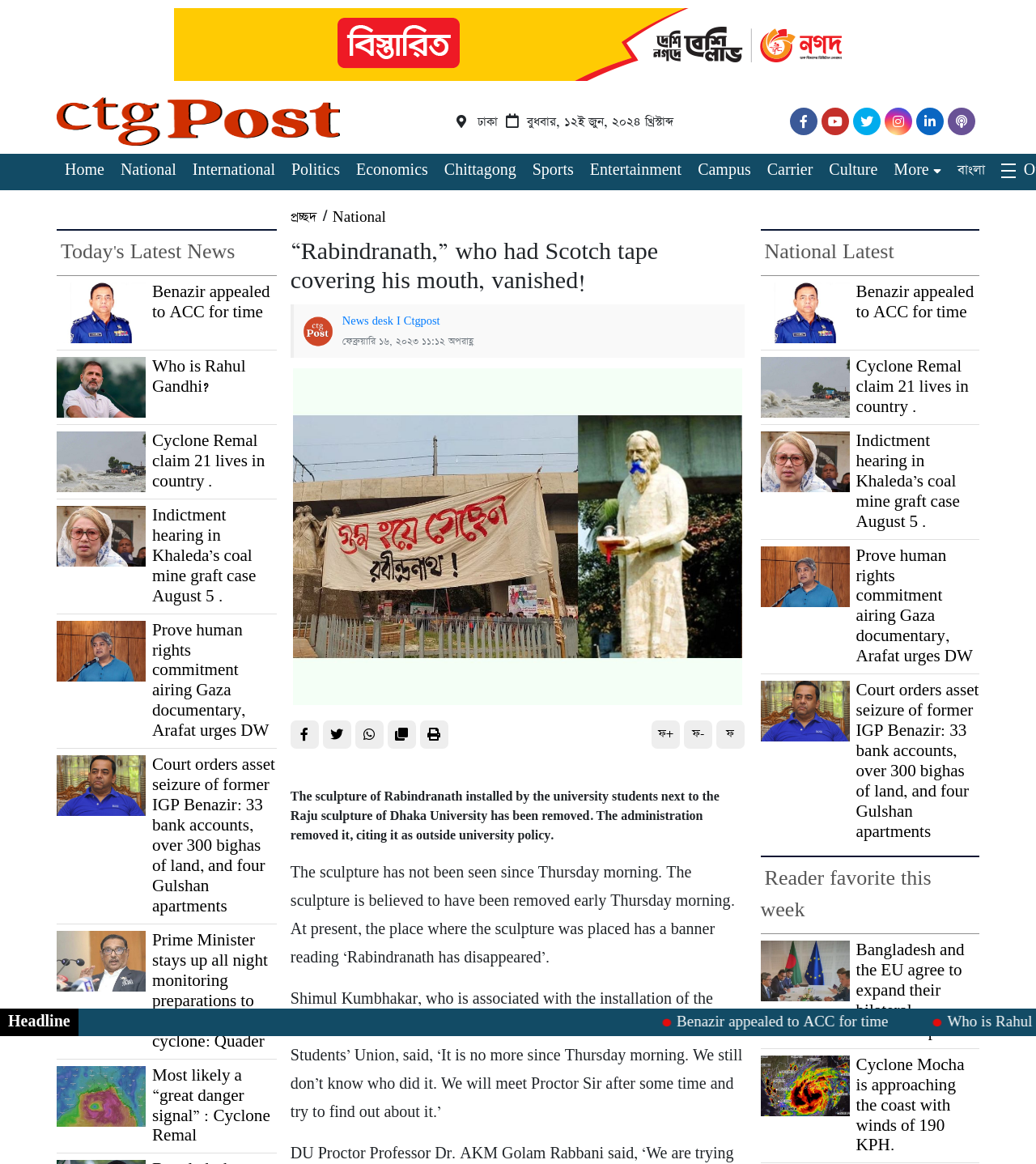Please find and generate the text of the main heading on the webpage.

“Rabindranath,” who had Scotch tape covering his mouth, vanished!